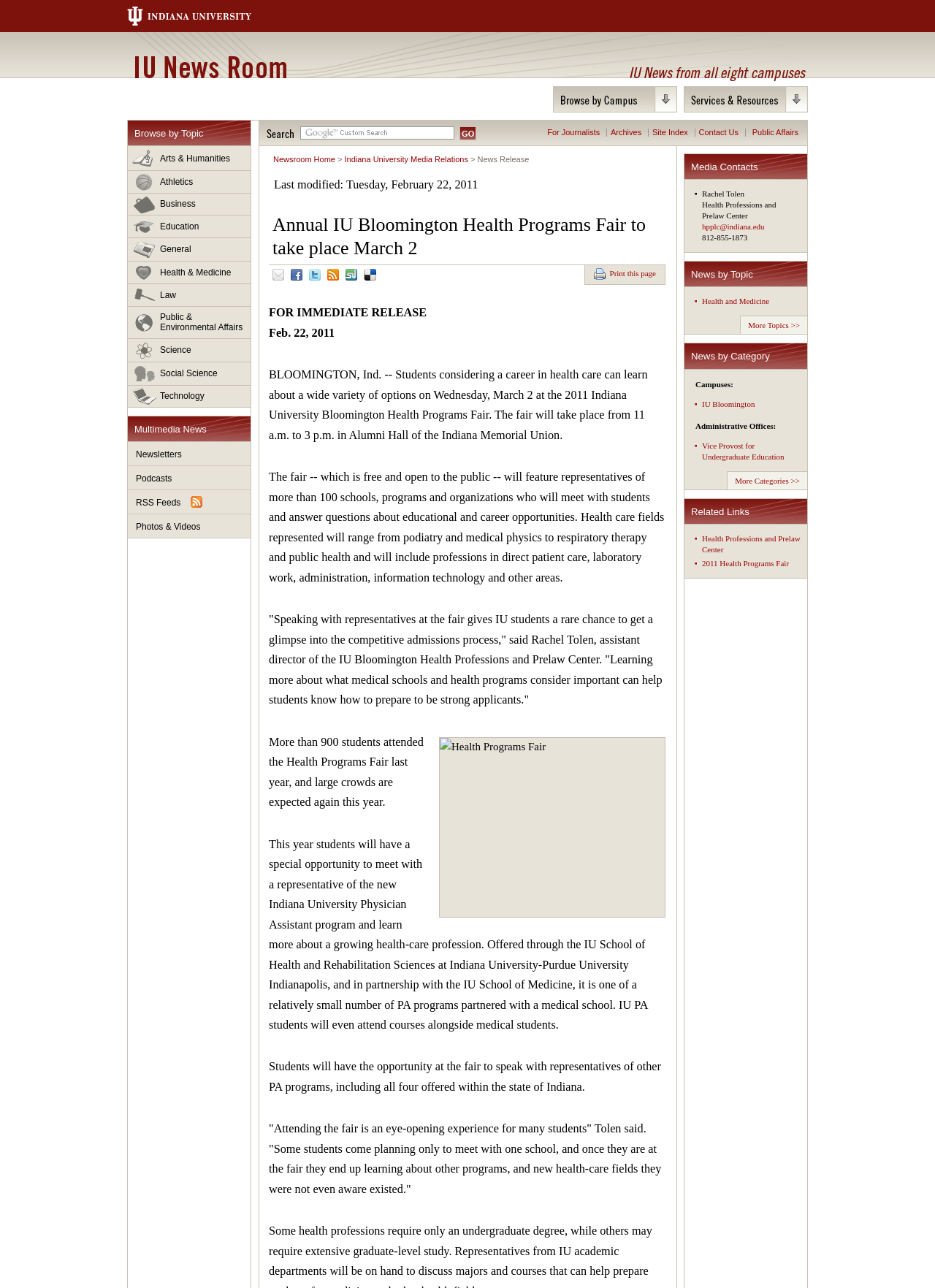How many schools, programs, and organizations will be represented at the fair?
Please give a detailed and elaborate answer to the question based on the image.

The answer can be found in the main content of the webpage, where it is stated that 'The fair will feature representatives of more than 100 schools, programs and organizations who will meet with students and answer questions about educational and career opportunities.'